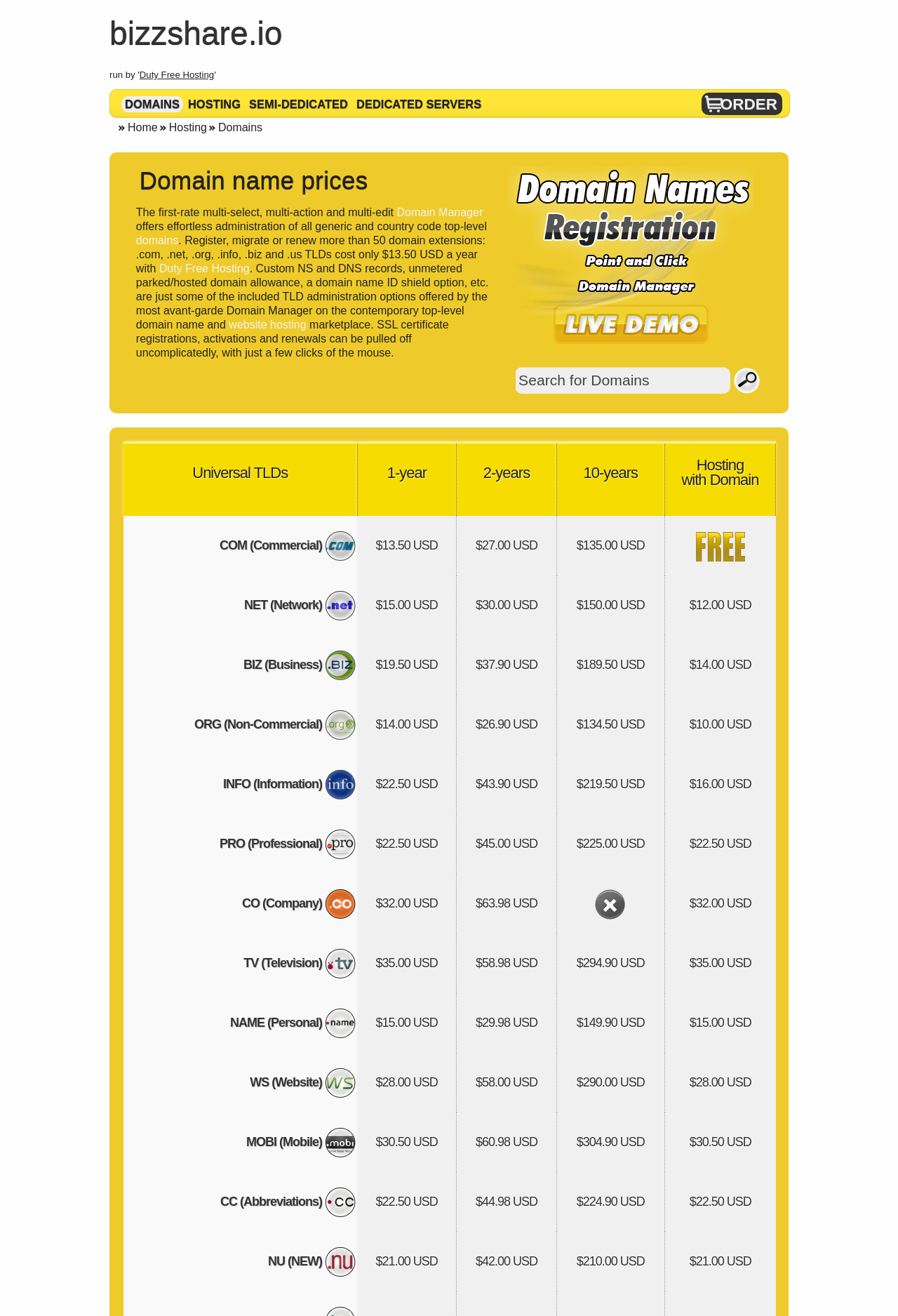Identify the bounding box coordinates of the area that should be clicked in order to complete the given instruction: "Check domain prices". The bounding box coordinates should be four float numbers between 0 and 1, i.e., [left, top, right, bottom].

[0.151, 0.157, 0.442, 0.166]